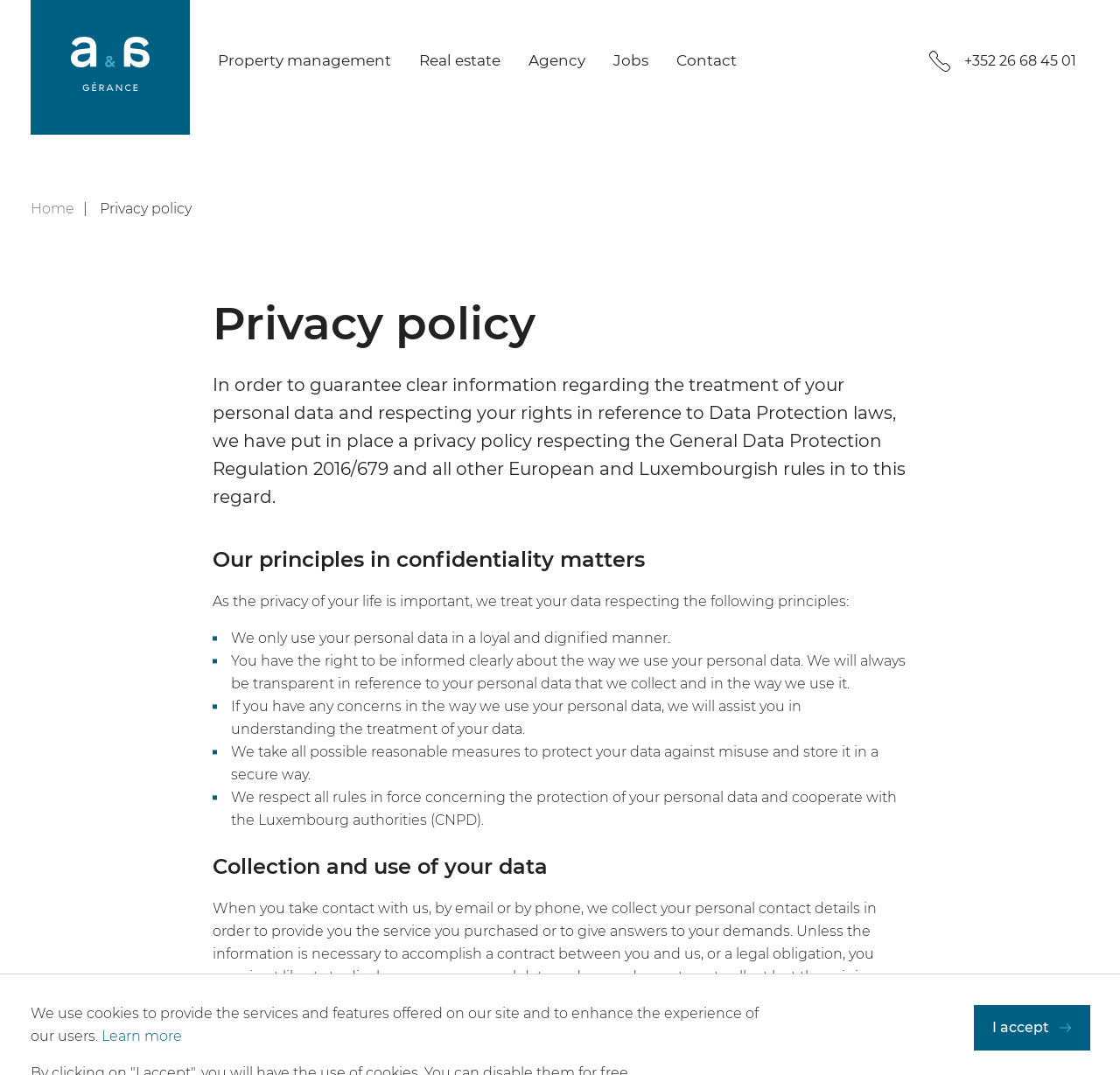What is the website's stance on data protection?
Please describe in detail the information shown in the image to answer the question.

The website respects all rules in force concerning the protection of personal data and cooperates with the Luxembourg authorities (CNPD), as stated in the 'Our principles in confidentiality matters' section.